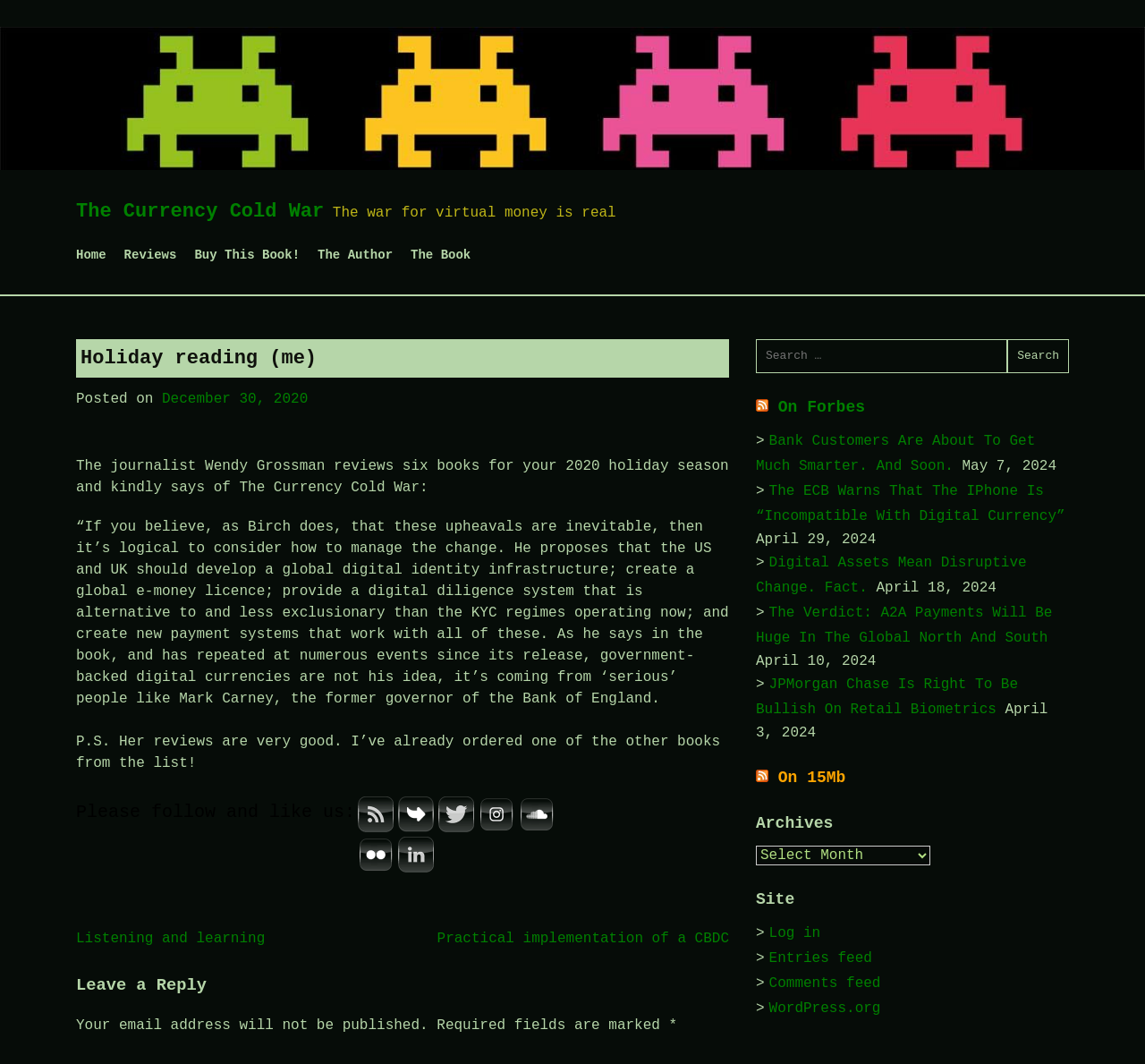Can you find the bounding box coordinates of the area I should click to execute the following instruction: "Leave a reply"?

[0.066, 0.915, 0.637, 0.938]